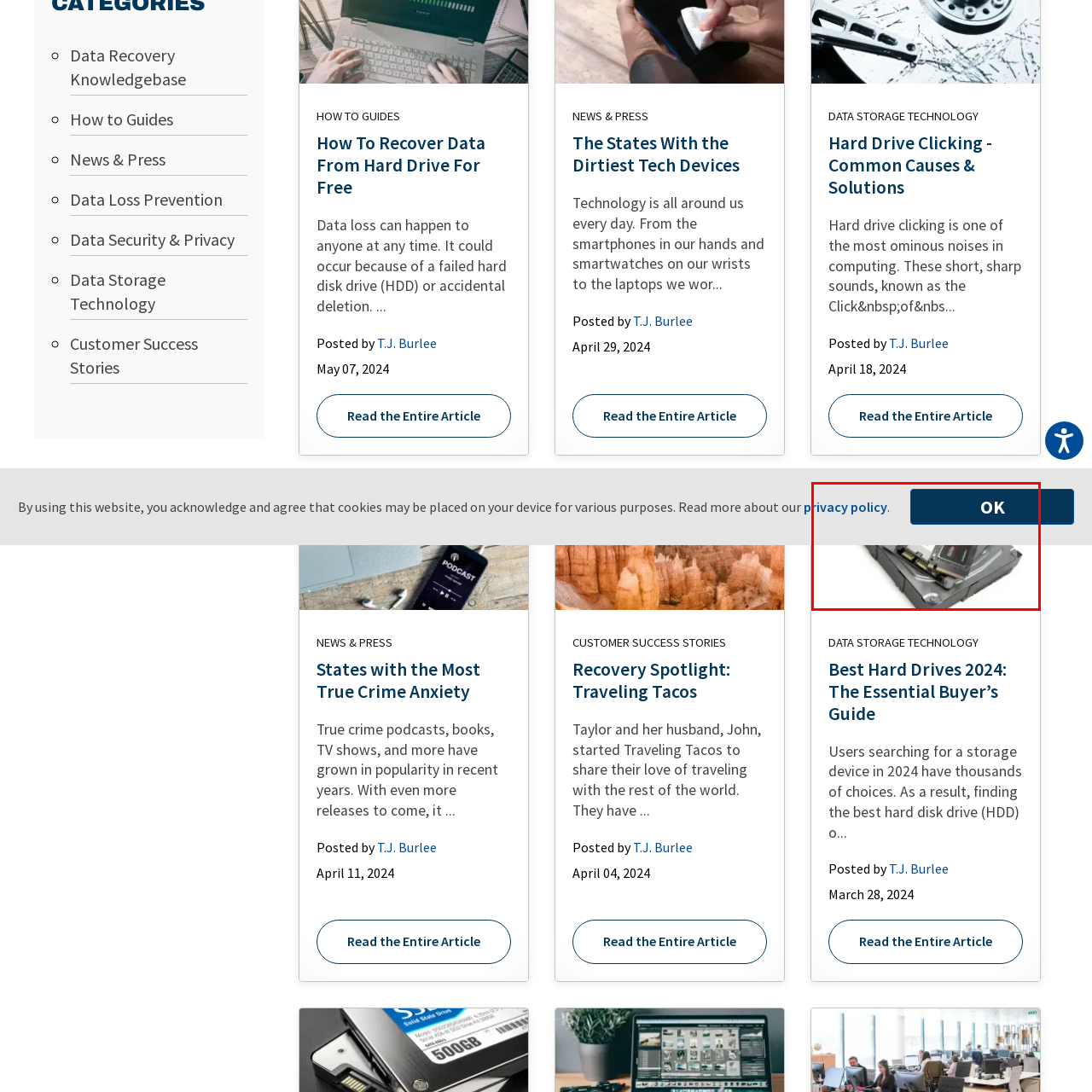What is the goal of the image?
Examine the area marked by the red bounding box and respond with a one-word or short phrase answer.

Guide users